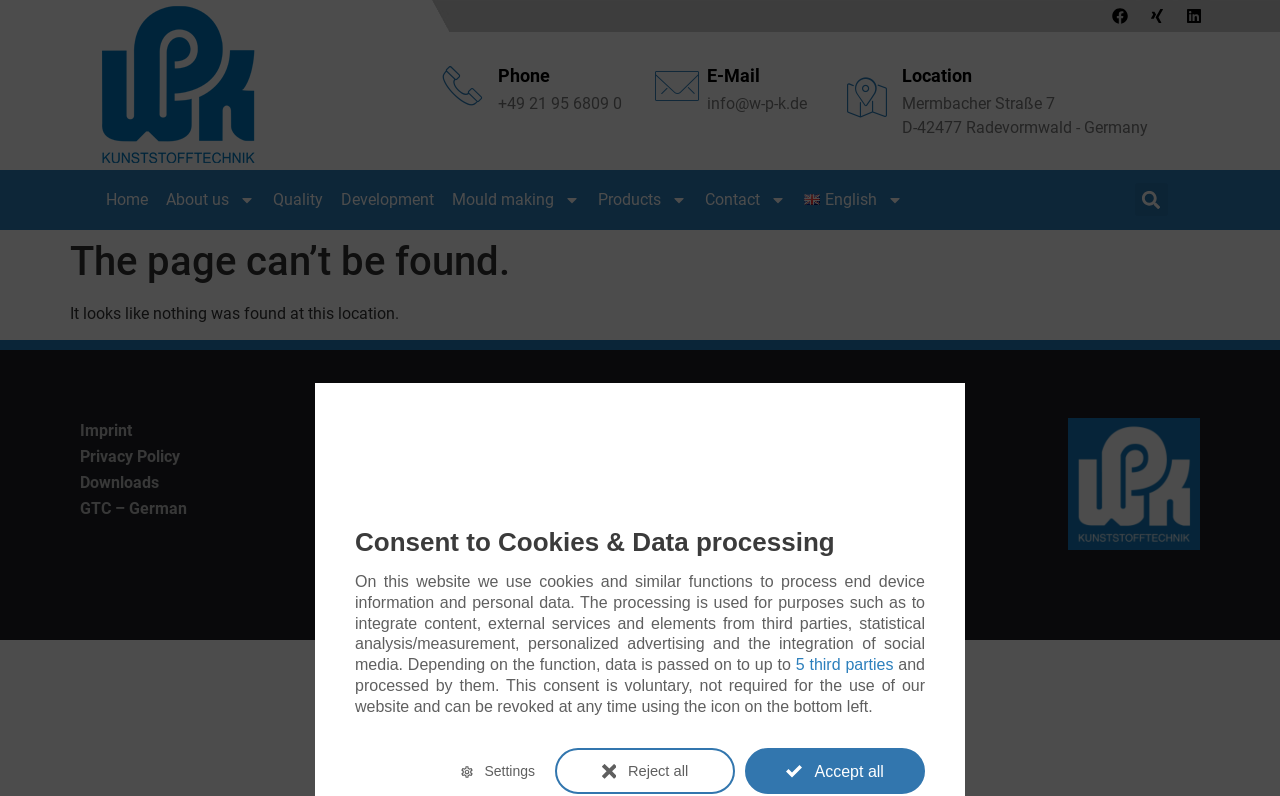Determine the bounding box coordinates of the target area to click to execute the following instruction: "Learn more about the Metaverse."

None